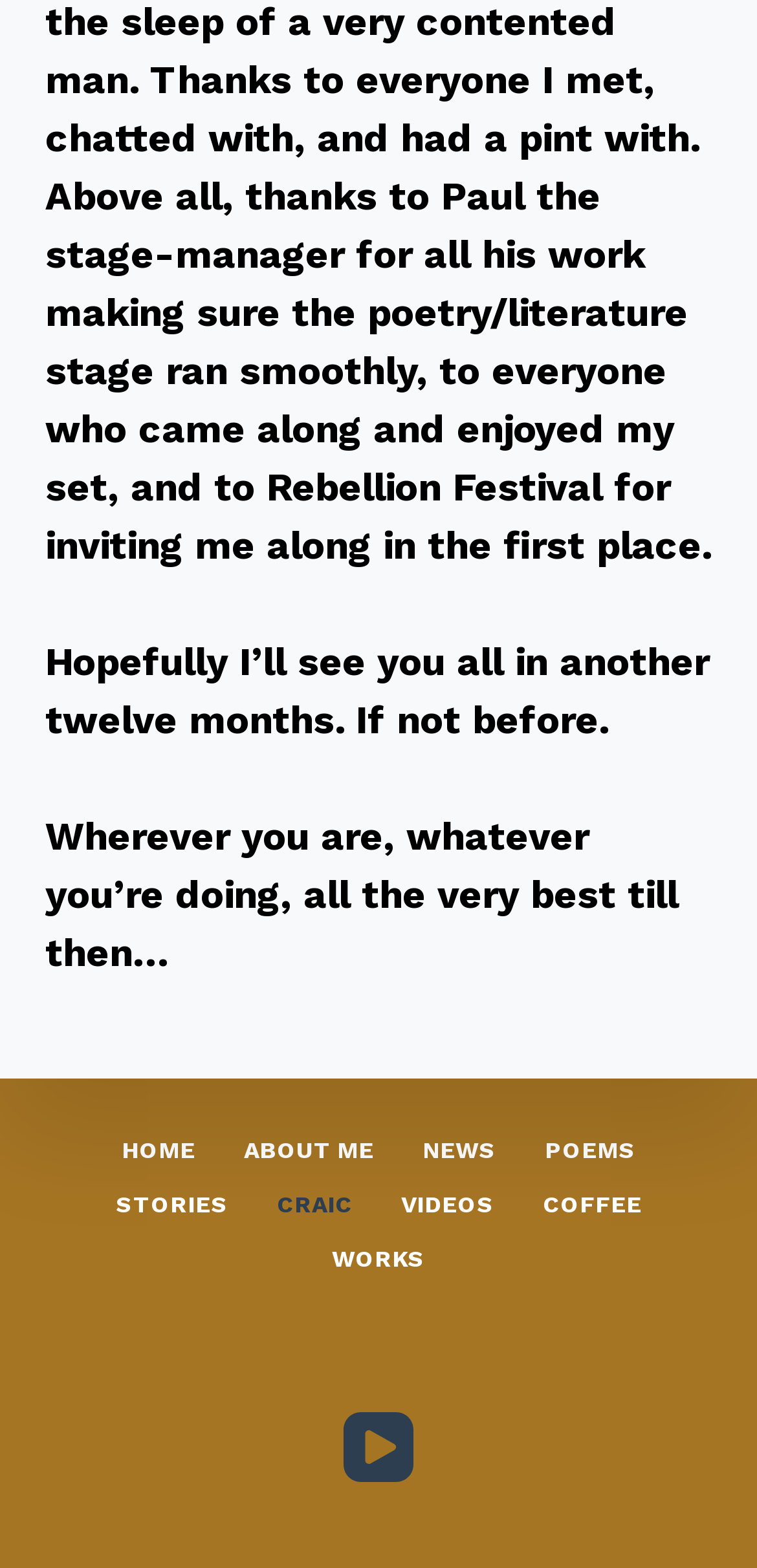Is there a link to YouTube on the webpage?
Please provide a detailed and comprehensive answer to the question.

I searched the webpage and found a link to YouTube, which is located at the bottom of the page.